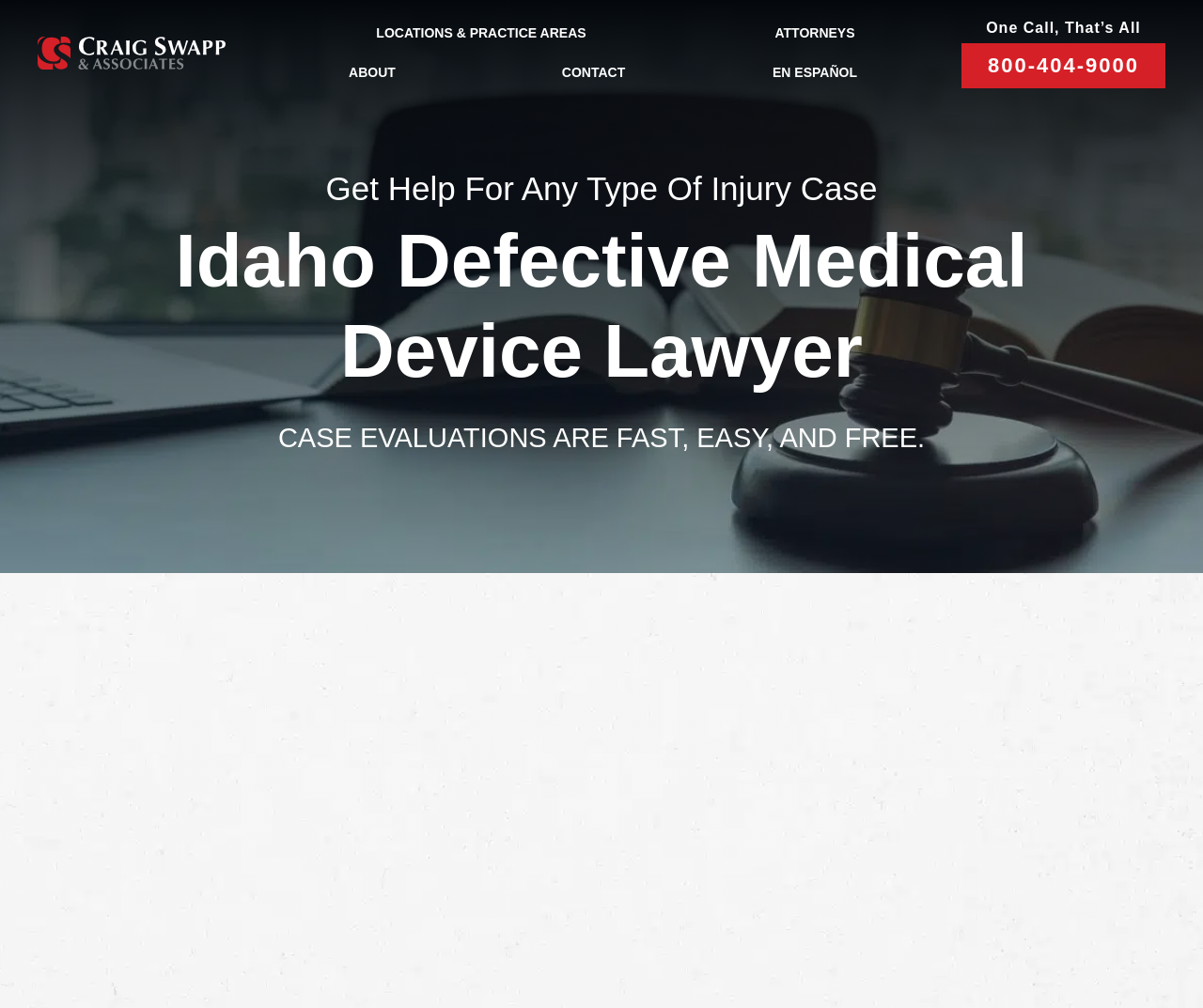Examine the image and give a thorough answer to the following question:
What is the phone number to get help?

I found the phone number by looking at the link with the text '800-404-9000' which is located near the top of the page, below the navigation menu.